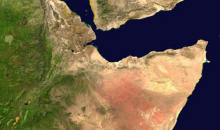Generate an elaborate caption that includes all aspects of the image.

The image presents a satellite view of the Horn of Africa, showcasing the region's diverse geography. This area, characterized by its rich landscapes, features varying terrains, including green highlands and arid lowlands. Prominent landforms, such as the Gulf of Aden and the Red Sea, are visible, highlighting the region's strategic maritime significance. This depiction underscores the complex migration patterns and challenges faced by individuals traversing these paths, particularly women, who often become vulnerable to exploitation and abuse in their quest for safety and stability. The image serves as a critical visual context for understanding the broader themes discussed in the accompanying article about the precarious journeys of migrants through such terrains.